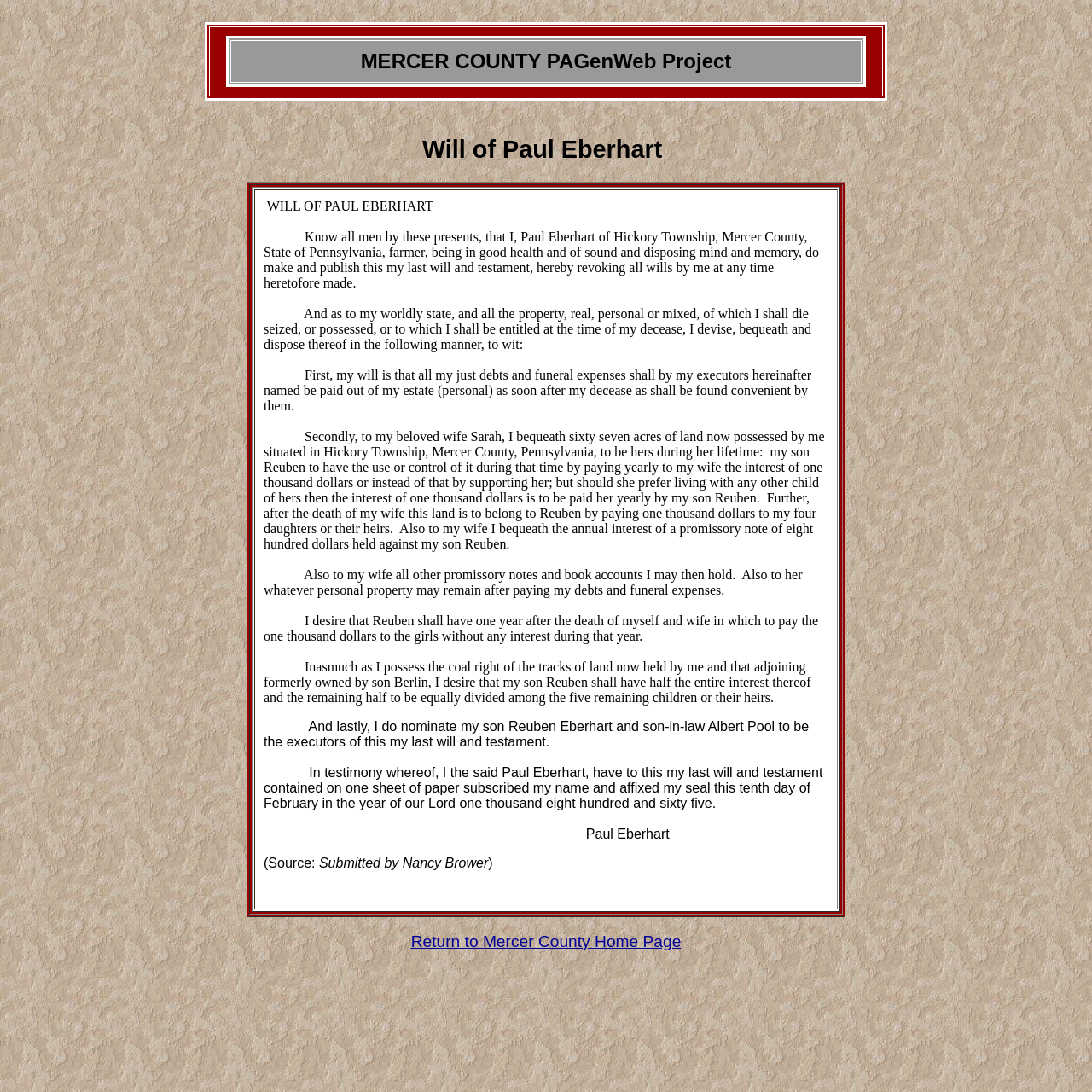Answer briefly with one word or phrase:
What is the name of Paul Eberhart's wife?

Sarah